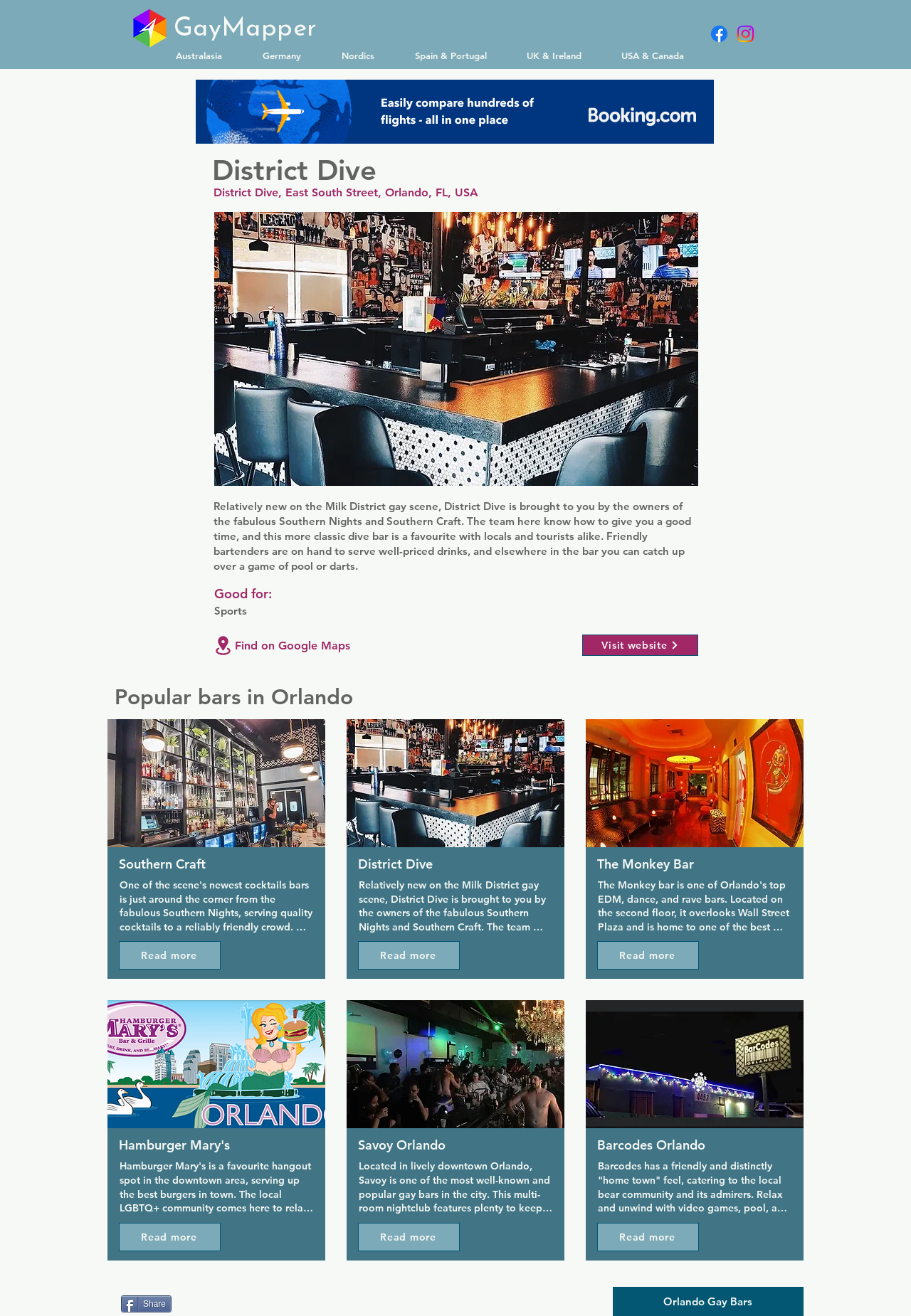What is the atmosphere of District Dive?
Give a single word or phrase answer based on the content of the image.

Classic dive bar